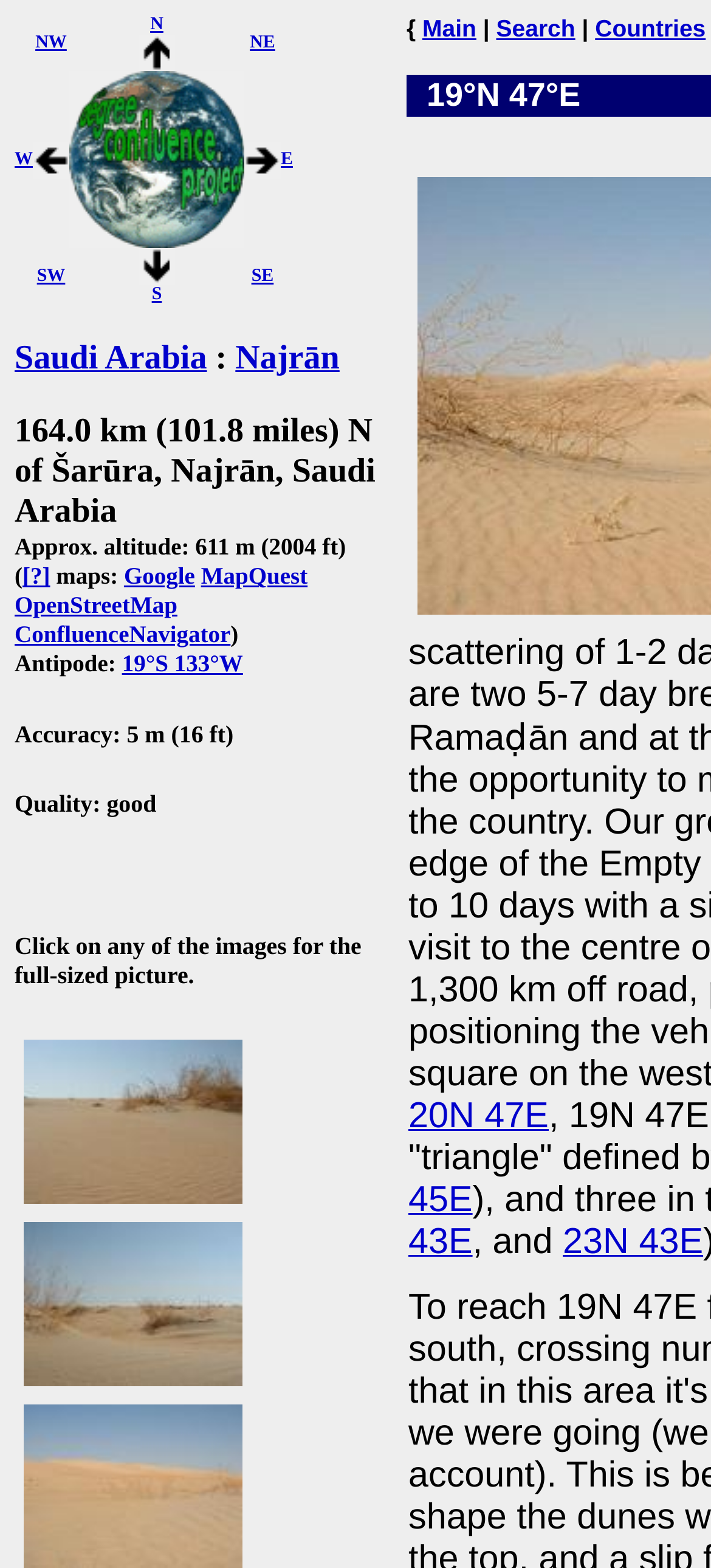Show the bounding box coordinates for the element that needs to be clicked to execute the following instruction: "Go to the main page". Provide the coordinates in the form of four float numbers between 0 and 1, i.e., [left, top, right, bottom].

[0.594, 0.009, 0.67, 0.027]